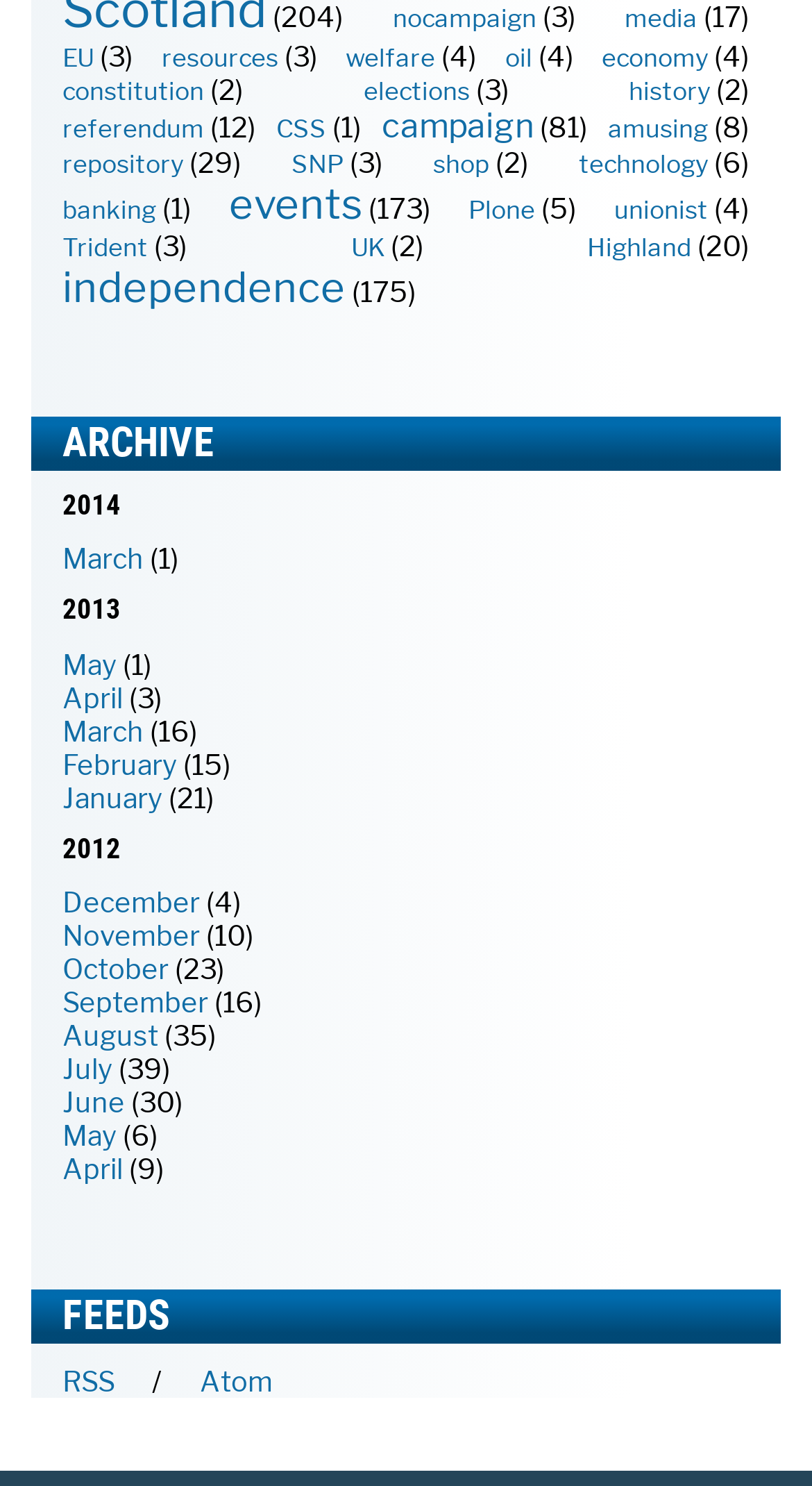Please identify the bounding box coordinates of the region to click in order to complete the given instruction: "visit the 'economy' page". The coordinates should be four float numbers between 0 and 1, i.e., [left, top, right, bottom].

[0.741, 0.029, 0.872, 0.049]